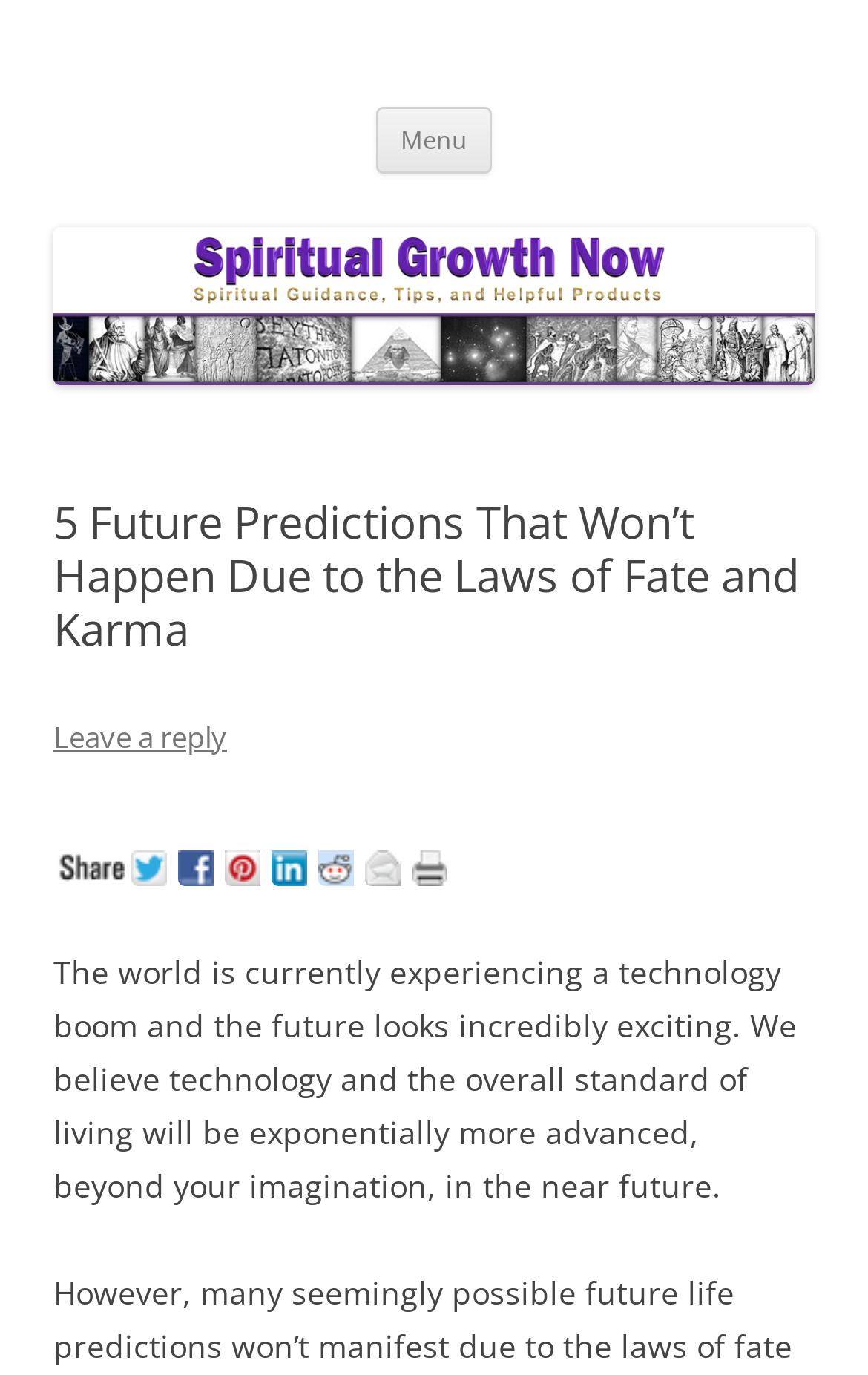Locate the bounding box coordinates of the clickable region necessary to complete the following instruction: "Leave a reply". Provide the coordinates in the format of four float numbers between 0 and 1, i.e., [left, top, right, bottom].

[0.062, 0.521, 0.262, 0.55]